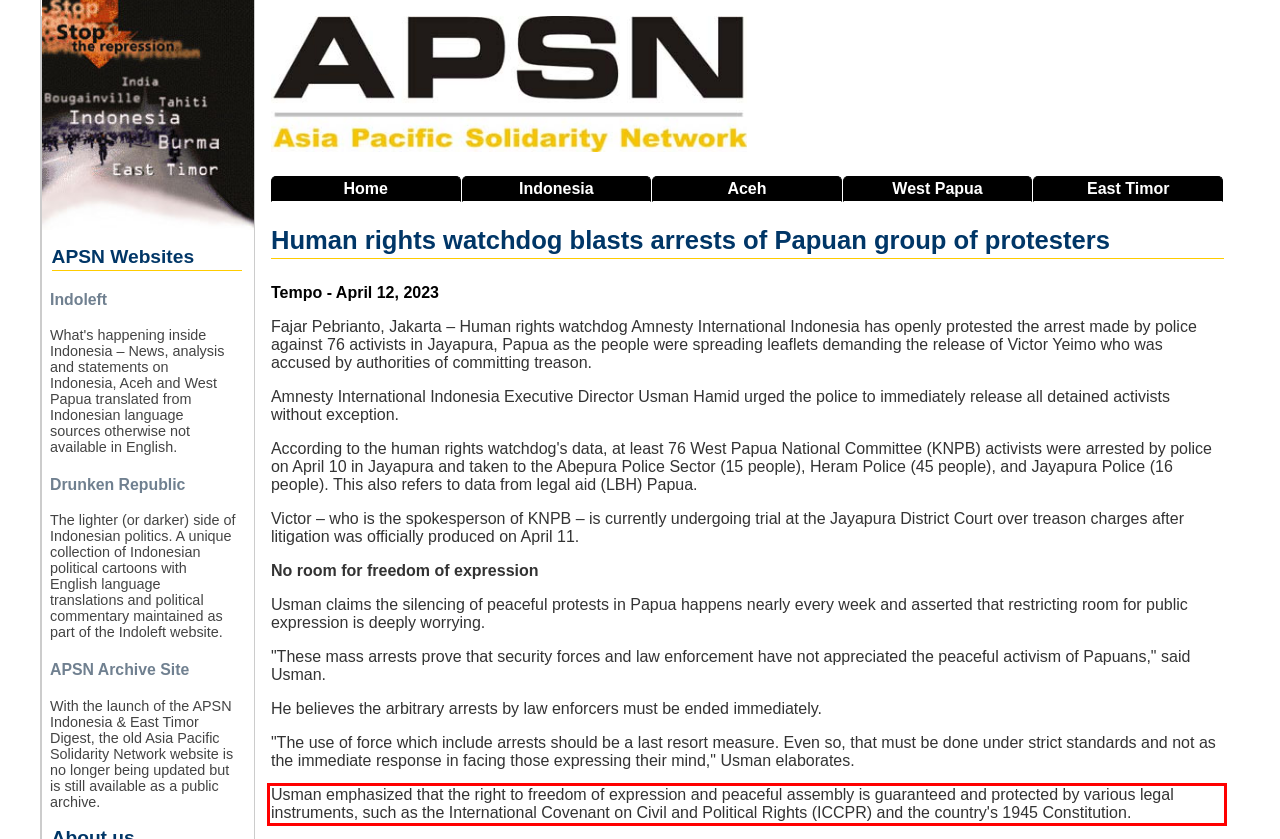Identify the text inside the red bounding box on the provided webpage screenshot by performing OCR.

Usman emphasized that the right to freedom of expression and peaceful assembly is guaranteed and protected by various legal instruments, such as the International Covenant on Civil and Political Rights (ICCPR) and the country's 1945 Constitution.